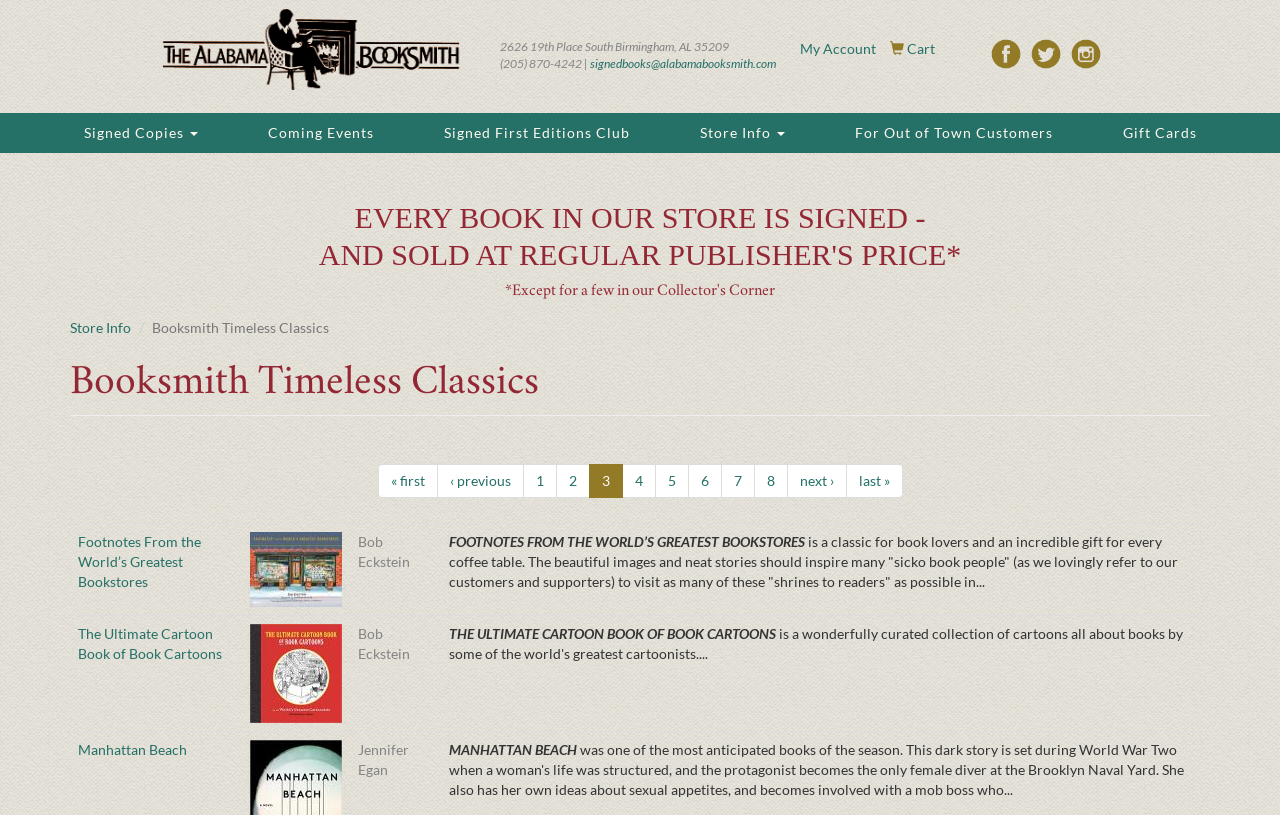Give a concise answer using only one word or phrase for this question:
What is the phone number of The Alabama Booksmith?

(205) 870-4242